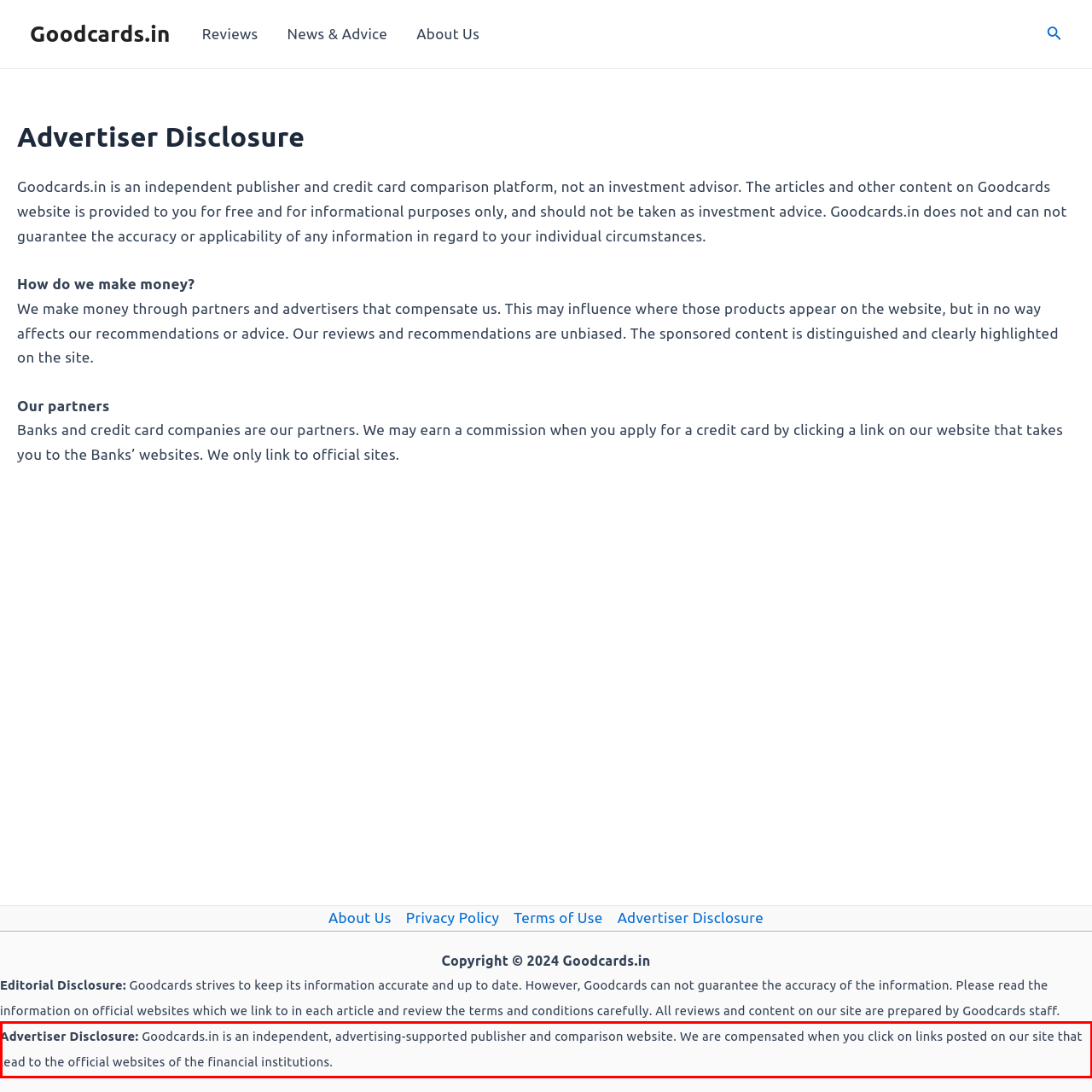You are given a webpage screenshot with a red bounding box around a UI element. Extract and generate the text inside this red bounding box.

Advertiser Disclosure: Goodcards.in is an independent, advertising-supported publisher and comparison website. We are compensated when you click on links posted on our site that lead to the official websites of the financial institutions.